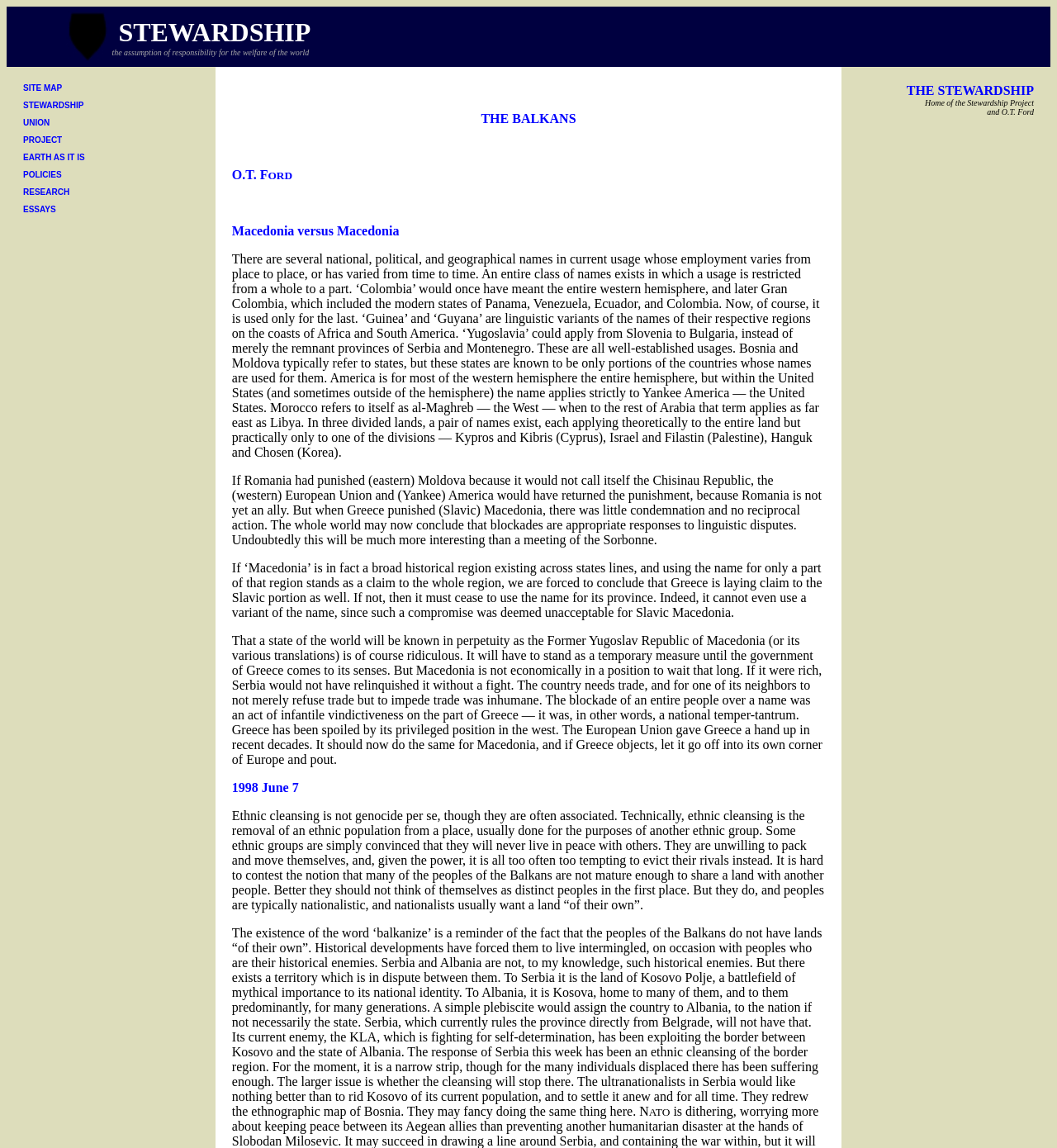Determine the bounding box coordinates of the UI element that matches the following description: "O.T. FORD". The coordinates should be four float numbers between 0 and 1 in the format [left, top, right, bottom].

[0.219, 0.146, 0.277, 0.158]